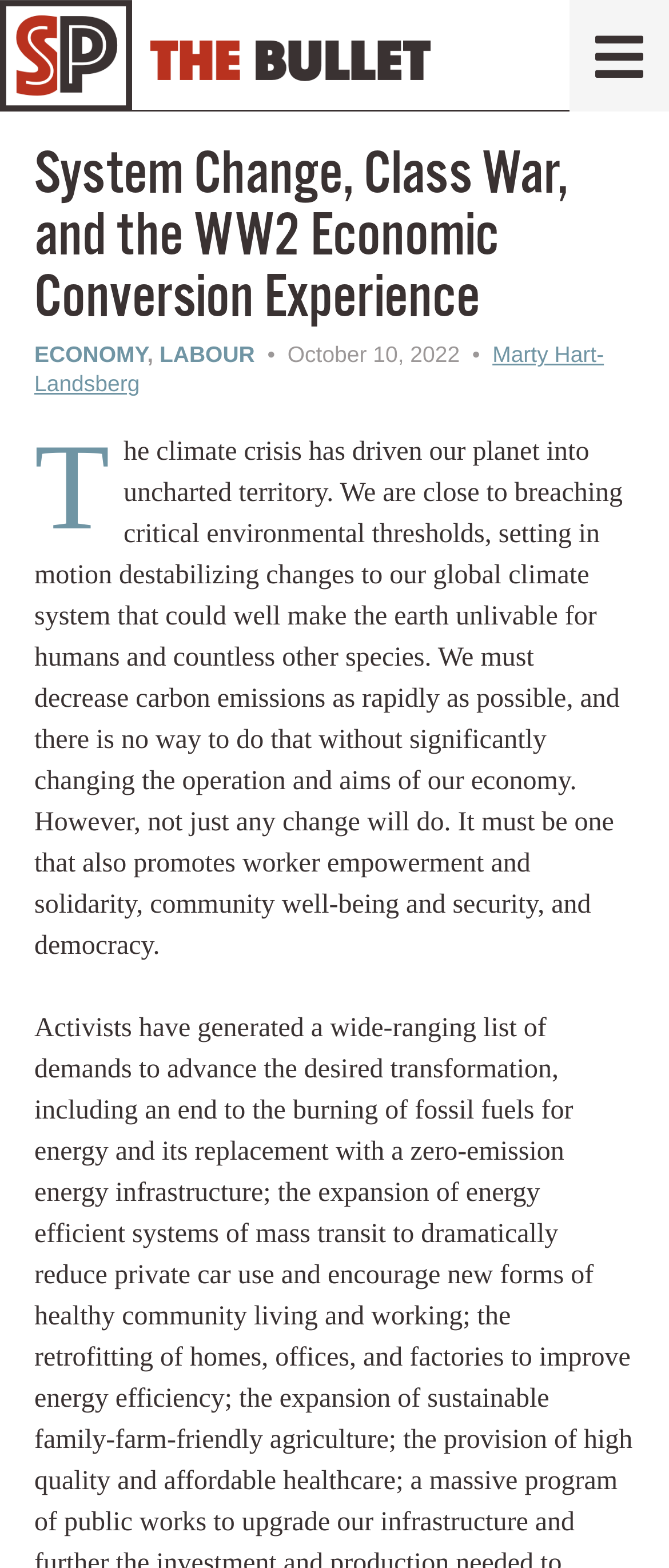Write a detailed summary of the webpage.

The webpage appears to be an article or blog post from "The Bullet" publication, with a focus on the climate crisis and its implications. At the top left of the page, there is an image of the "Socialist Project" logo, and next to it, an image of "The Bullet" logo. On the top right, there is a "Menu" link.

Below the logos, there is a heading that reads "System Change, Class War, and the WW2 Economic Conversion Experience". Underneath the heading, there are three links: "ECONOMY", "LABOUR", and an author link "Marty Hart-Landsberg". Between the "LABOUR" link and the author link, there is a text that indicates the publication date, "October 10, 2022".

The main content of the article is a long paragraph that discusses the urgent need to address the climate crisis by rapidly decreasing carbon emissions, which requires significant changes to the economy. The text emphasizes that these changes must prioritize worker empowerment, community well-being, and democracy.